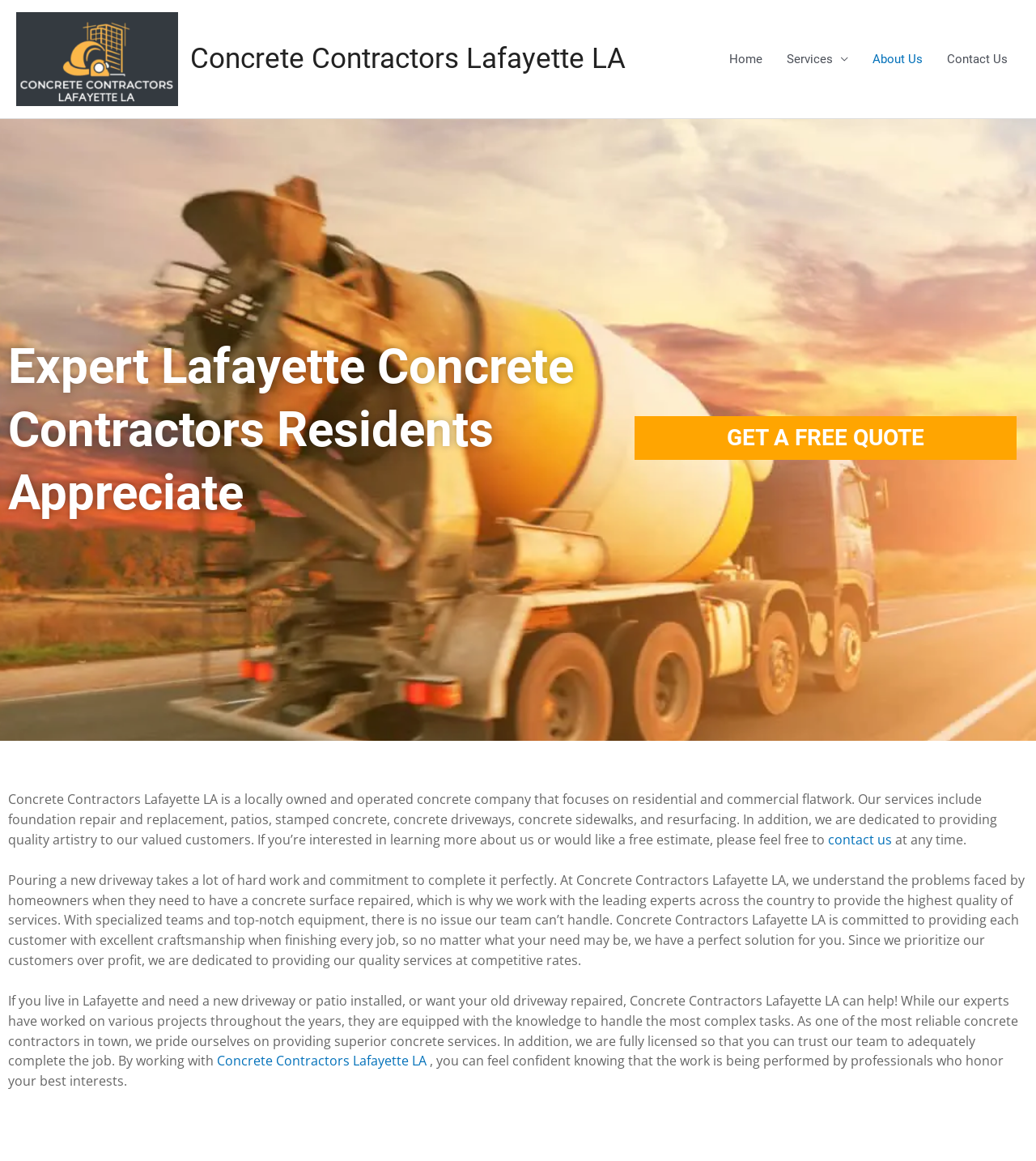What type of company is Concrete Contractors Lafayette LA?
Provide a comprehensive and detailed answer to the question.

Based on the webpage content, Concrete Contractors Lafayette LA is a locally owned and operated concrete company that focuses on residential and commercial flatwork, providing services such as foundation repair and replacement, patios, stamped concrete, concrete driveways, concrete sidewalks, and resurfacing.